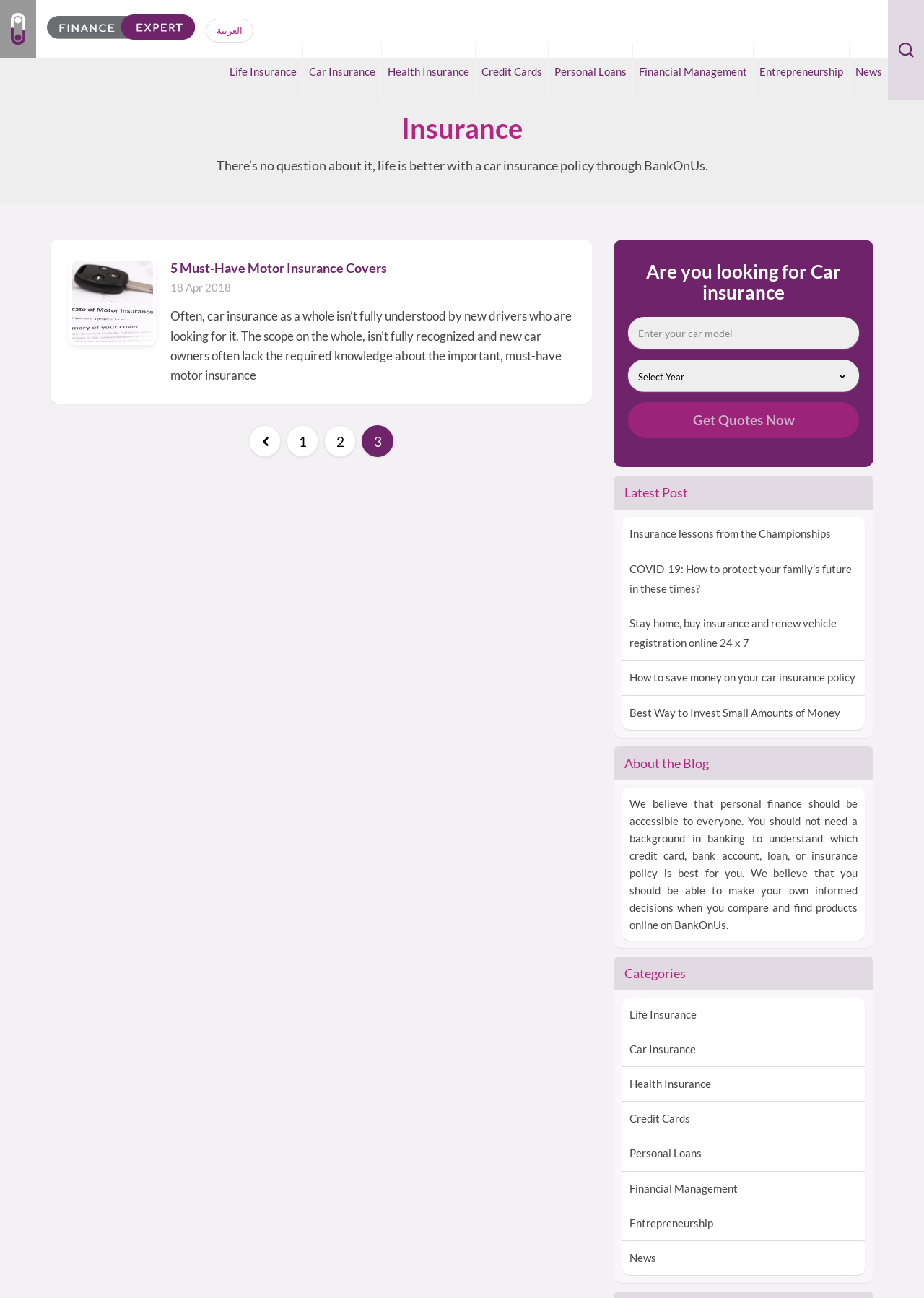Identify the bounding box for the element characterized by the following description: "Entrepreneurship".

[0.816, 0.033, 0.92, 0.077]